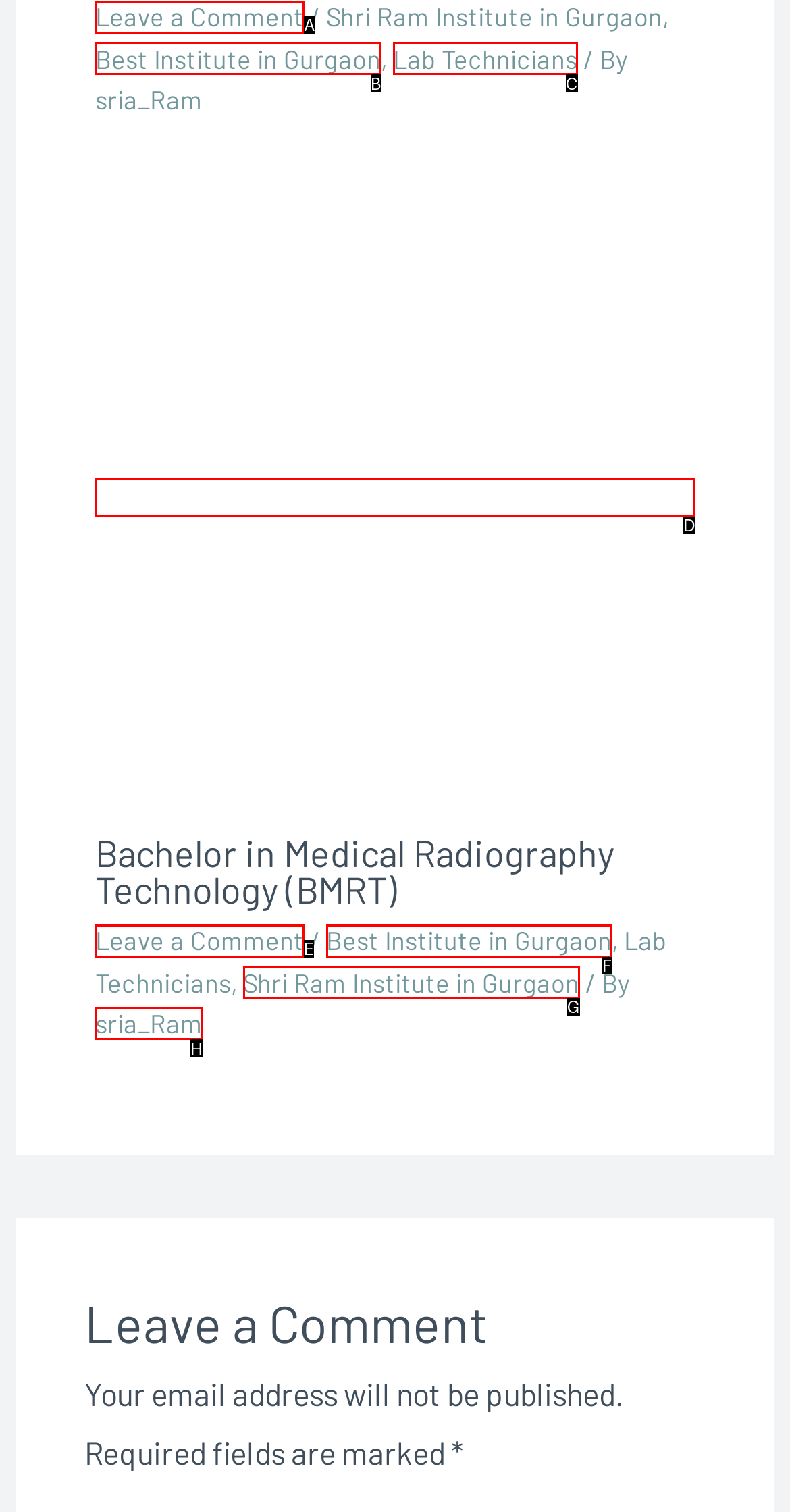Determine which HTML element best fits the description: Best Institute in Gurgaon
Answer directly with the letter of the matching option from the available choices.

F